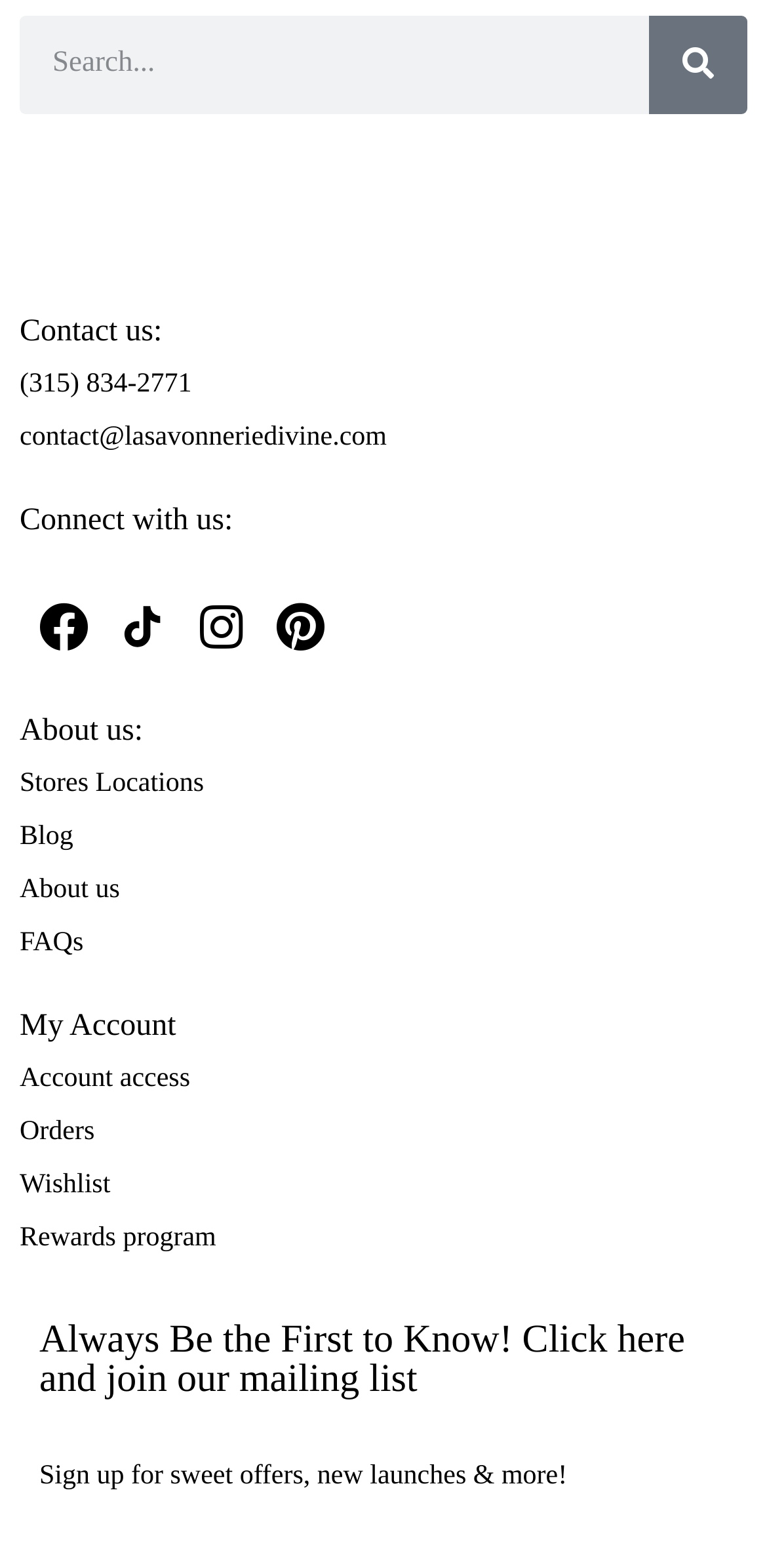Specify the bounding box coordinates of the area to click in order to follow the given instruction: "Search for something."

[0.026, 0.01, 0.974, 0.072]